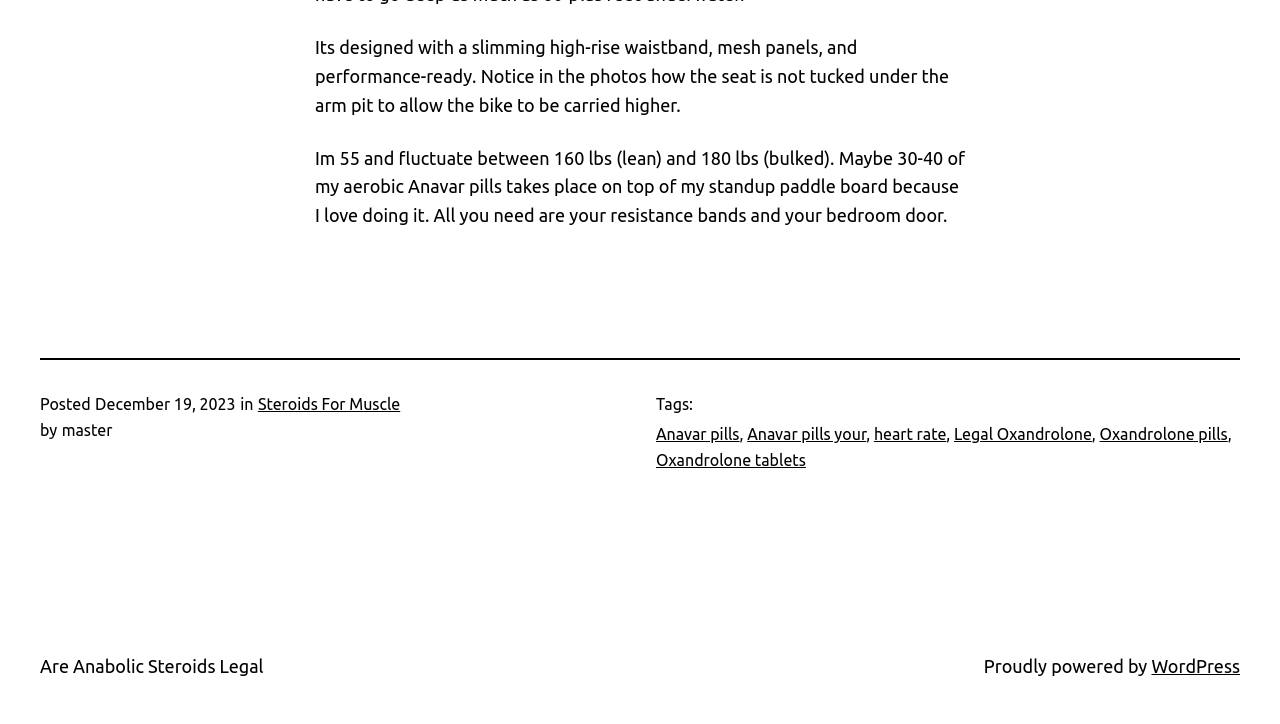Please identify the bounding box coordinates of the clickable area that will fulfill the following instruction: "View the post about Are Anabolic Steroids Legal". The coordinates should be in the format of four float numbers between 0 and 1, i.e., [left, top, right, bottom].

[0.031, 0.906, 0.206, 0.933]